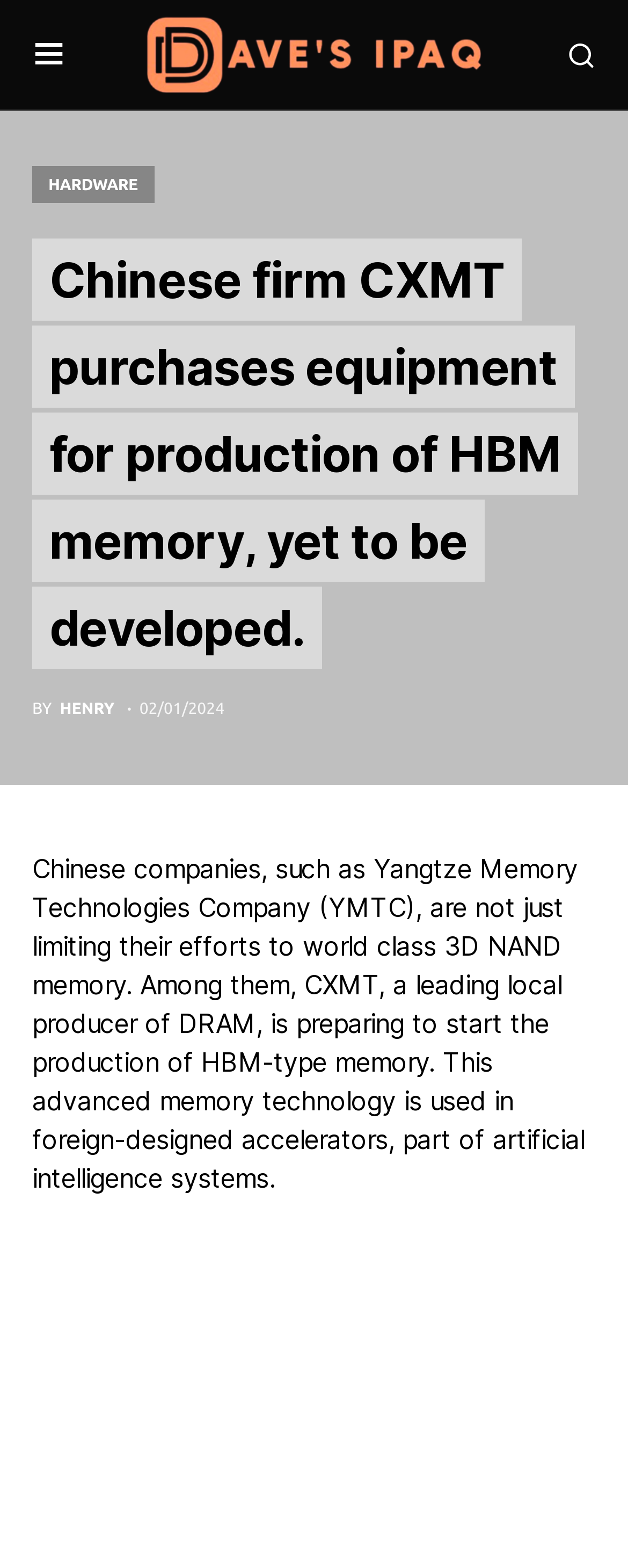Use the details in the image to answer the question thoroughly: 
What type of memory is CXMT preparing to produce?

According to the article, CXMT, a leading local producer of DRAM, is preparing to start the production of HBM-type memory, which is an advanced memory technology used in foreign-designed accelerators, part of artificial intelligence systems.